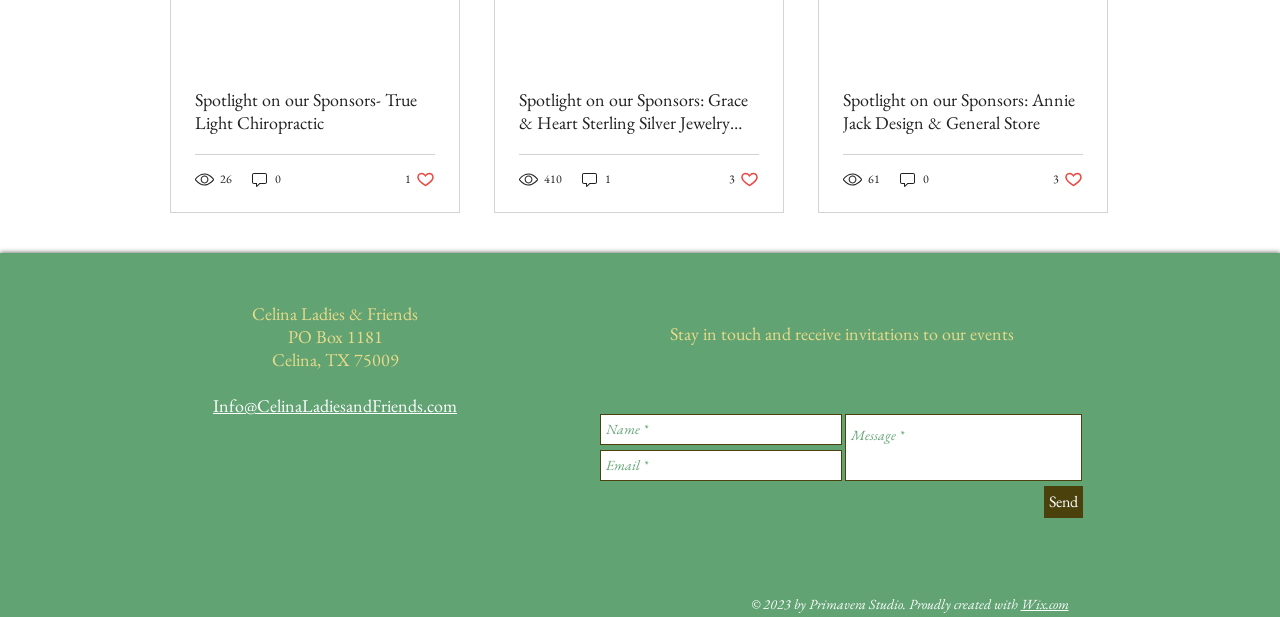Determine the bounding box coordinates of the clickable element to complete this instruction: "Click the Send button". Provide the coordinates in the format of four float numbers between 0 and 1, [left, top, right, bottom].

[0.816, 0.788, 0.846, 0.84]